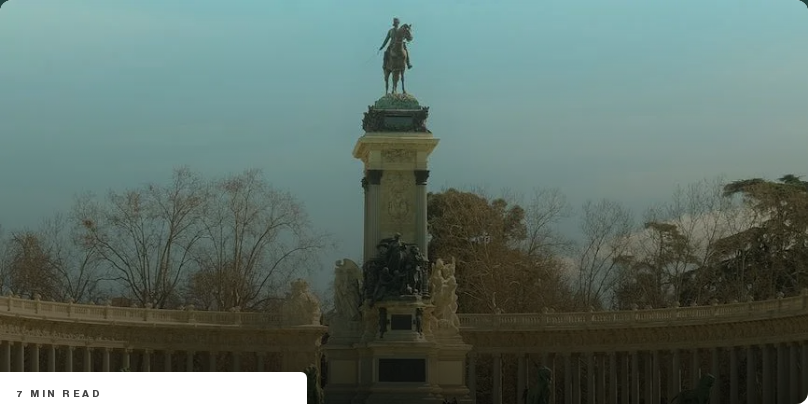Give a detailed account of the contents of the image.

The image features a grand monument situated in a scenic park, with a statue prominently displayed atop it. This statue depicts a mounted figure, likely a historical military leader or king, indicating a tribute to significant historical events or figures. Surrounding the monument are intricately carved elements and sculptures, showcasing artistic craftsmanship and cultural heritage. The landscape appears to have a blend of trees, suggesting a serene outdoor space, while the lighting hints at a calm, possibly early morning or late afternoon ambiance. This visual serves as a backdrop for the article titled "UK vs Spain - Inheritance Tax Implications Unveiled," which likely discusses important financial and legal considerations affecting individuals navigating inheritance tax laws between the two countries. The image is designed to enhance the article's themes by invoking a sense of history and significance.